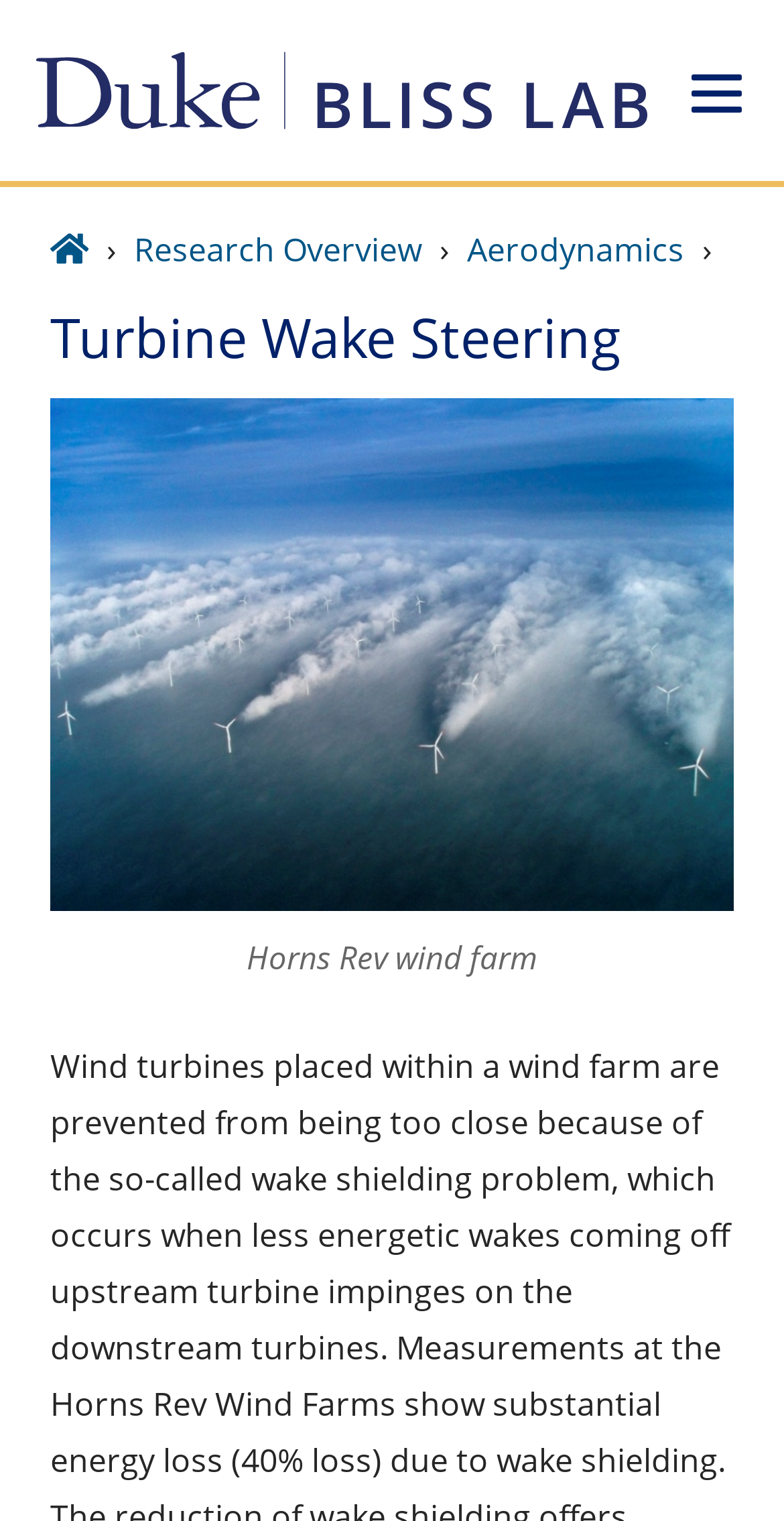Extract the main heading text from the webpage.

Turbine Wake Steering